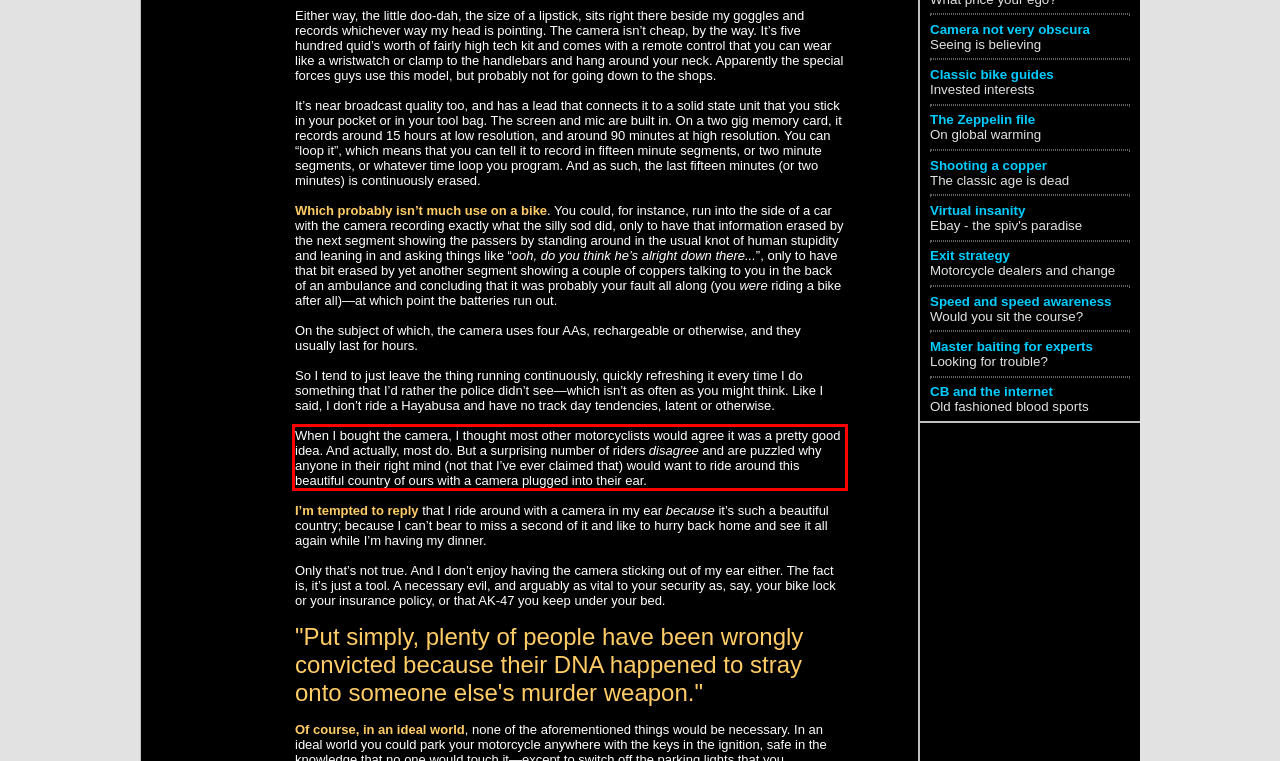Identify and extract the text within the red rectangle in the screenshot of the webpage.

When I bought the camera, I thought most other motorcyclists would agree it was a pretty good idea. And actually, most do. But a surprising number of riders disagree and are puzzled why anyone in their right mind (not that I’ve ever claimed that) would want to ride around this beautiful country of ours with a camera plugged into their ear.